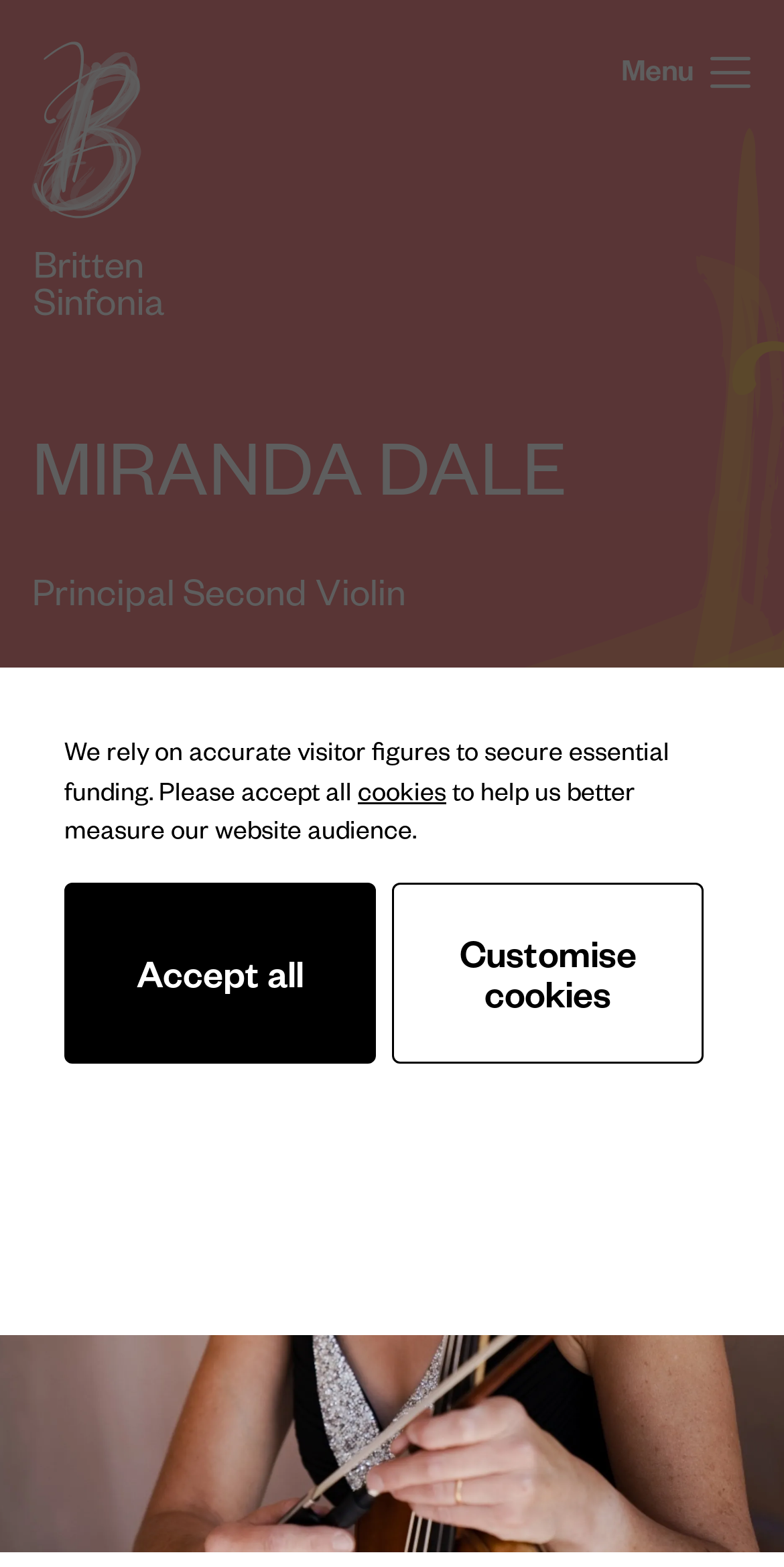Use a single word or phrase to answer the question:
What is the name of the orchestra Miranda Dale is part of?

Britten Sinfonia